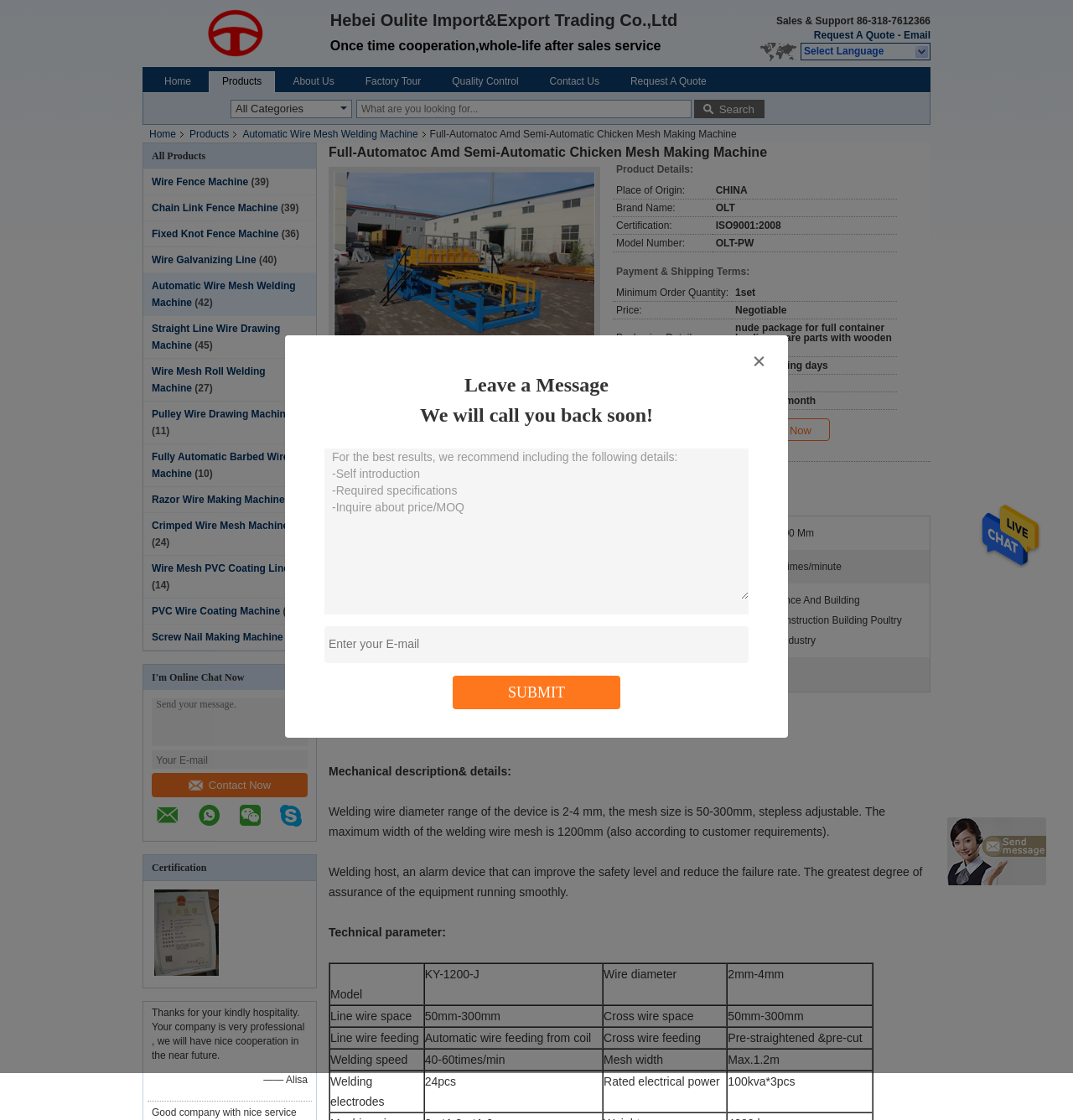Identify the bounding box coordinates for the region of the element that should be clicked to carry out the instruction: "Request a quote". The bounding box coordinates should be four float numbers between 0 and 1, i.e., [left, top, right, bottom].

[0.758, 0.026, 0.834, 0.037]